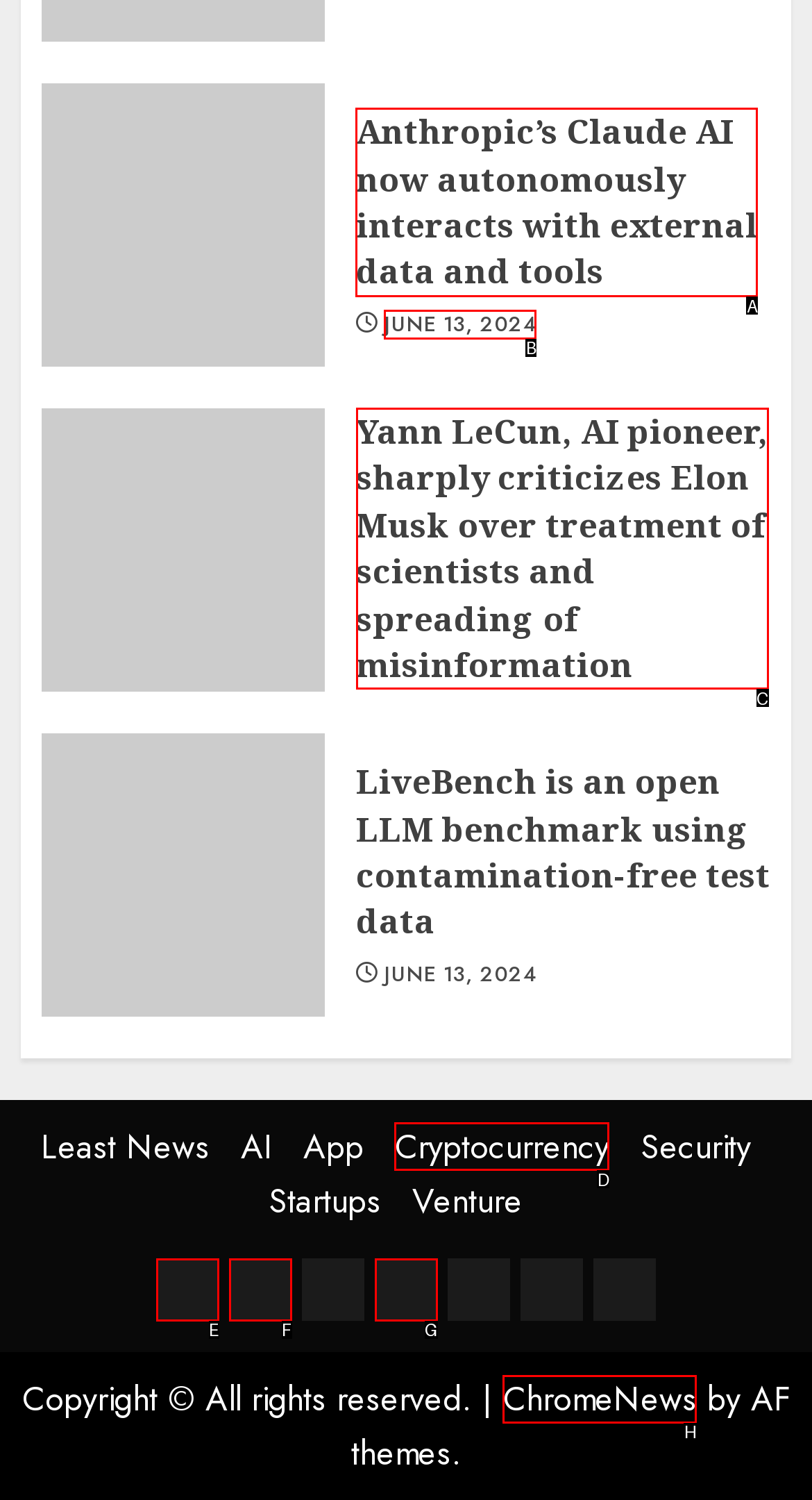Identify the correct letter of the UI element to click for this task: Click on the link to read about Anthropic’s Claude AI
Respond with the letter from the listed options.

A